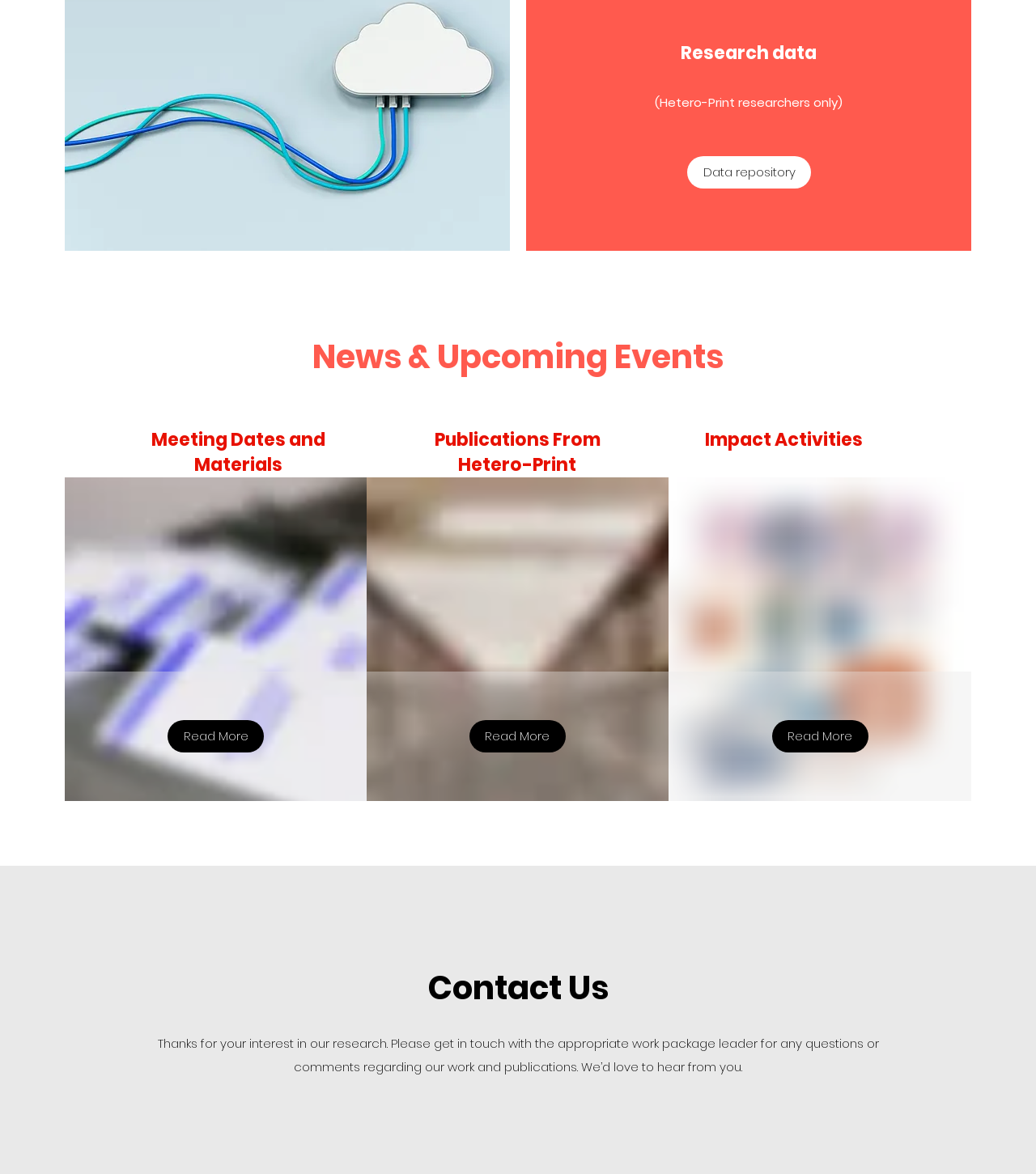What is the main topic of the research?
Please provide a single word or phrase as the answer based on the screenshot.

Hetero-Print